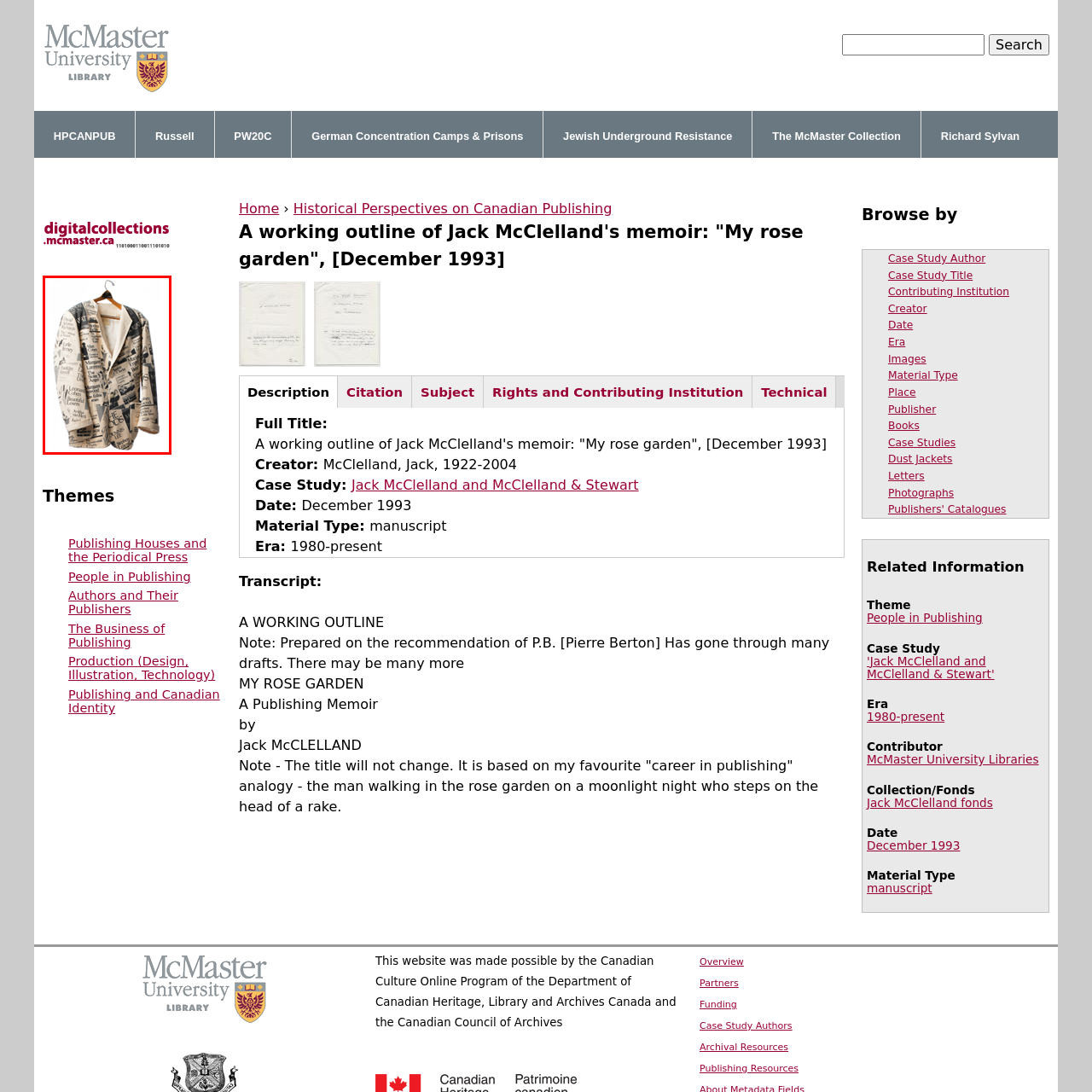Analyze the picture within the red frame, What is the theme of the coat's design? 
Provide a one-word or one-phrase response.

Storytelling and publication